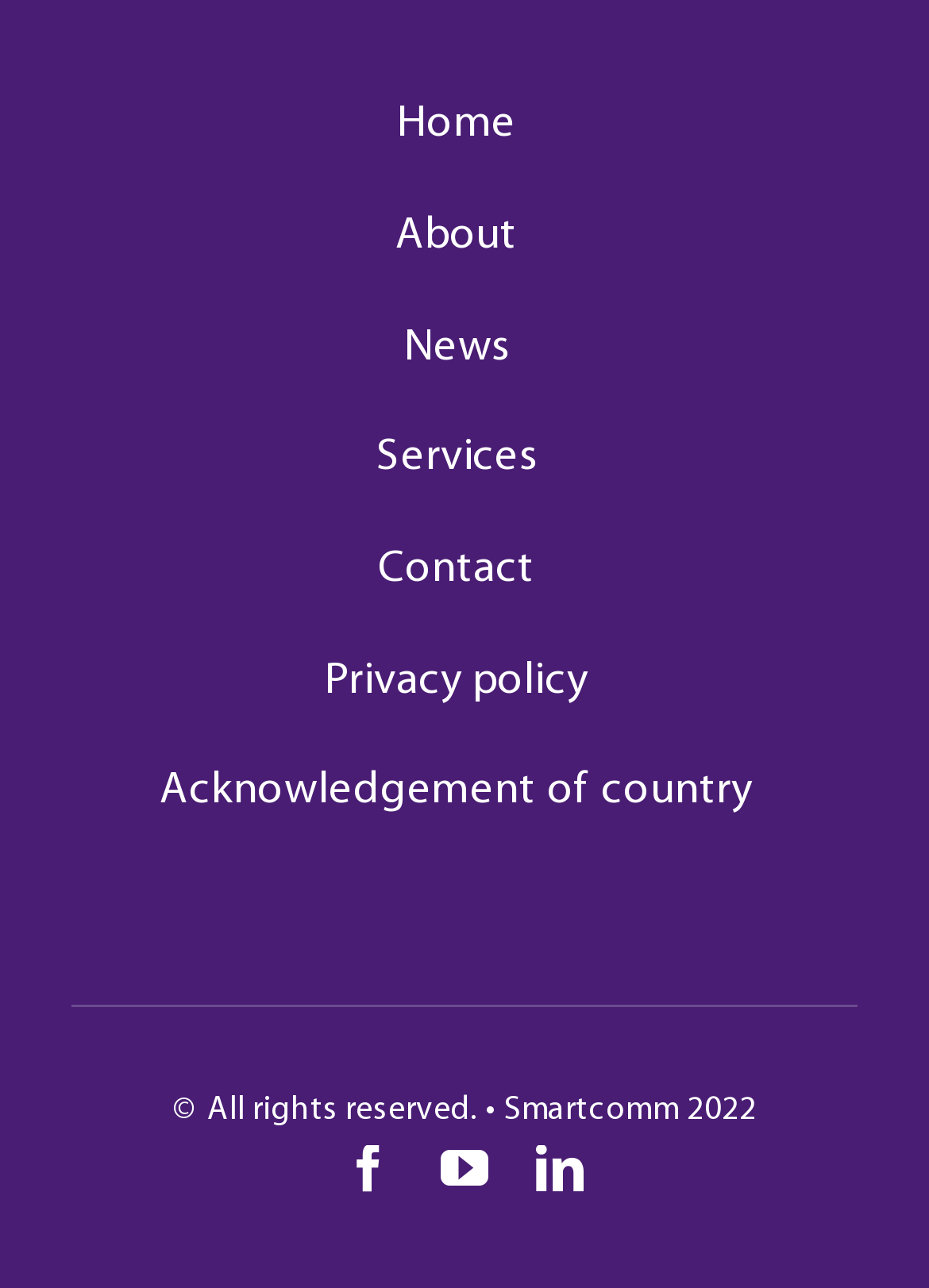Provide the bounding box coordinates of the section that needs to be clicked to accomplish the following instruction: "go to home page."

[0.172, 0.058, 0.811, 0.144]